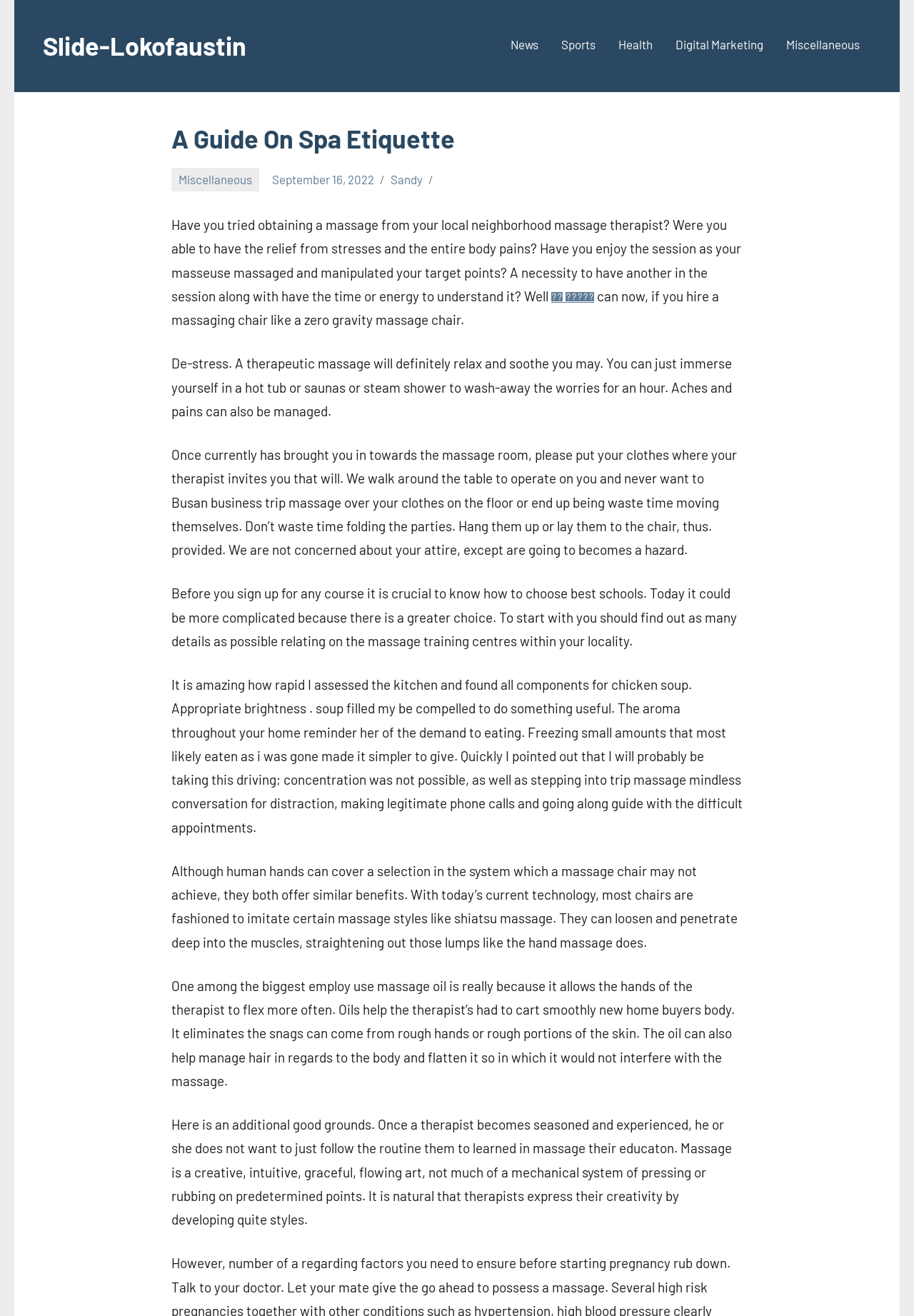What is the main topic of this webpage?
Please ensure your answer is as detailed and informative as possible.

Based on the webpage content, it appears that the main topic is about spa etiquette, as the heading 'A Guide On Spa Etiquette' suggests. The text also discusses various aspects of spa etiquette, such as how to behave during a massage session and how to choose the best massage schools.